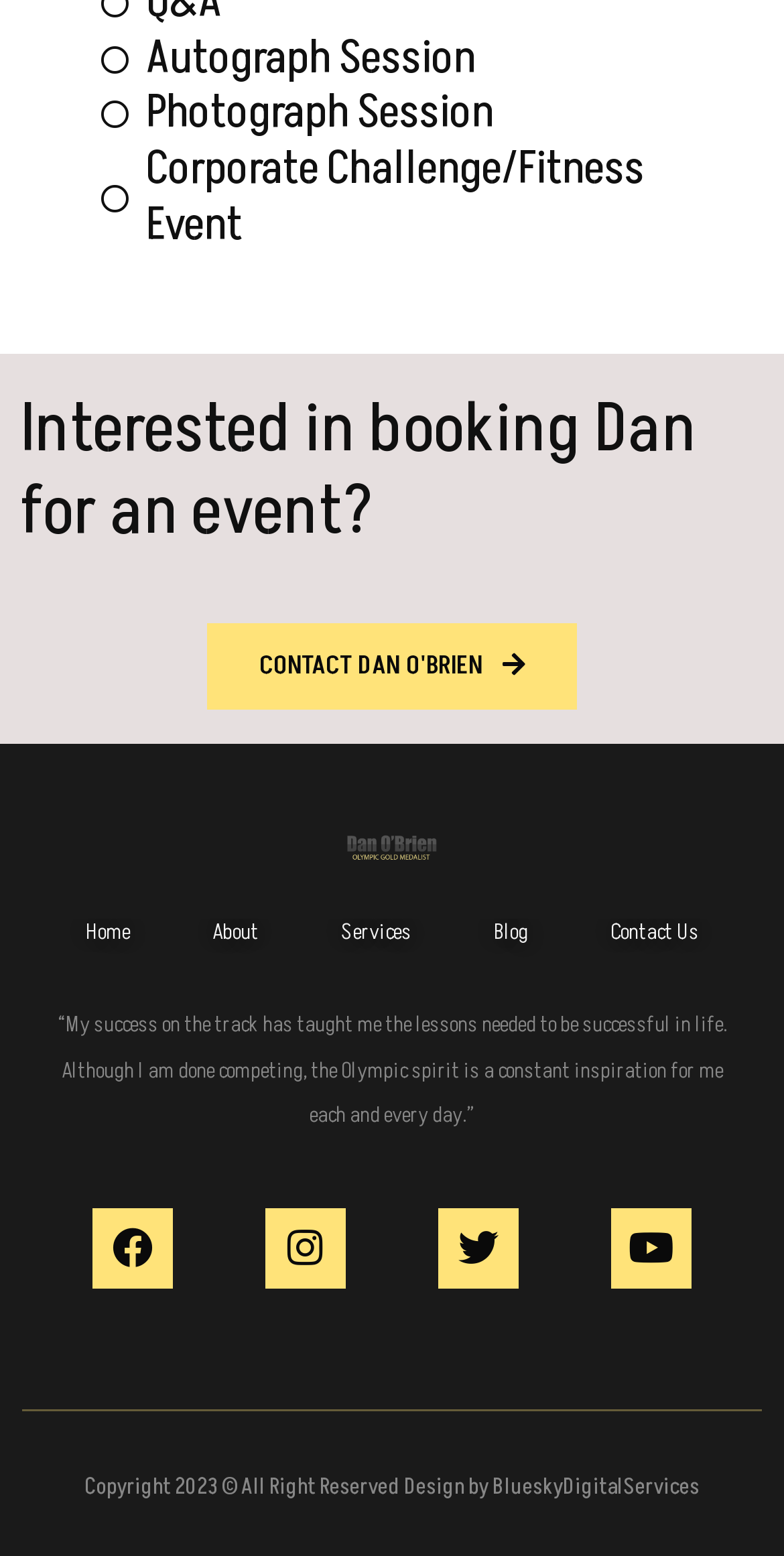Please identify the coordinates of the bounding box that should be clicked to fulfill this instruction: "Read the 'Blog' page".

[0.629, 0.59, 0.673, 0.609]